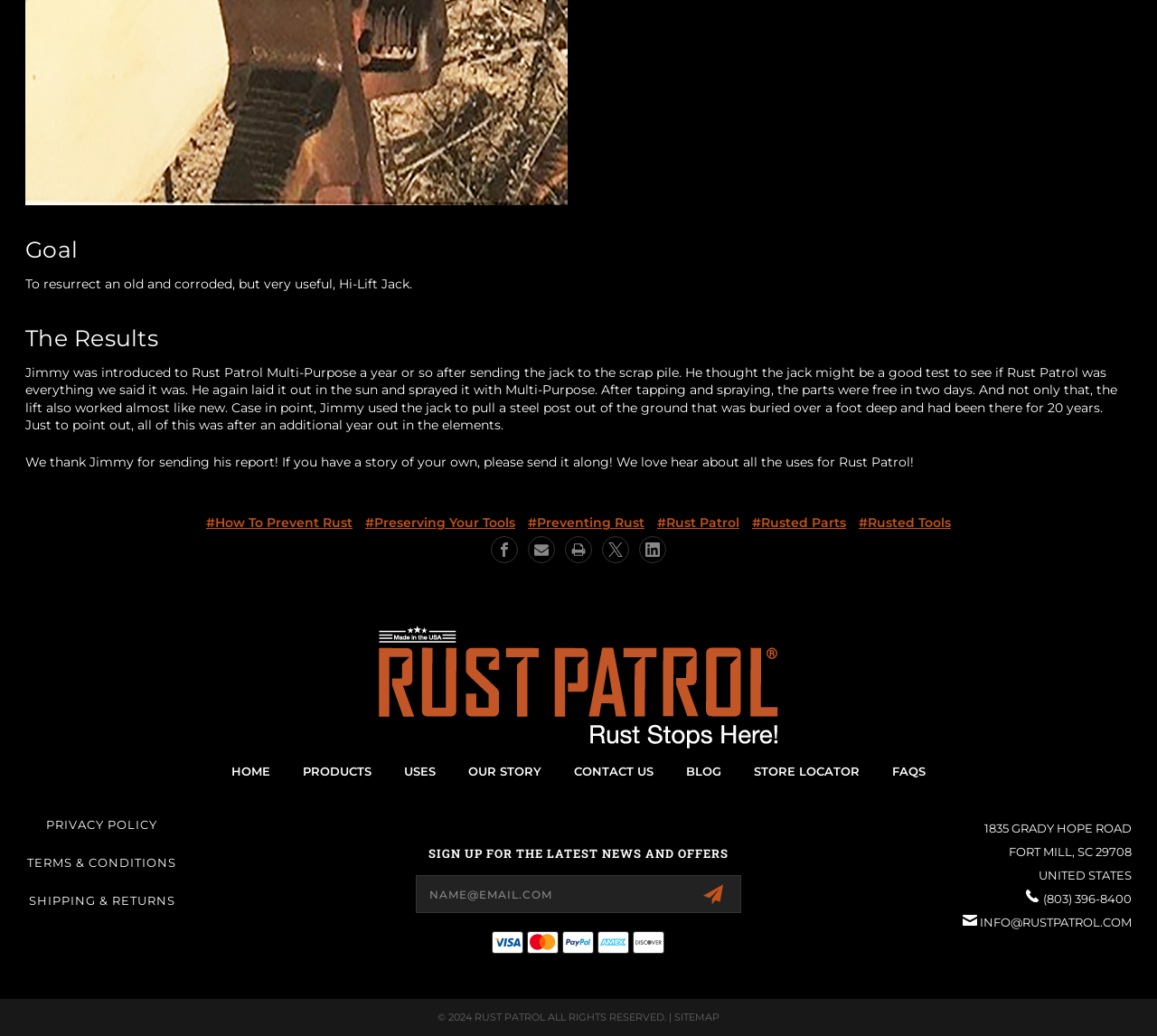Identify the bounding box coordinates for the UI element described by the following text: "alt="Rust Patrol" title="Rust Patrol"". Provide the coordinates as four float numbers between 0 and 1, in the format [left, top, right, bottom].

[0.0, 0.604, 1.0, 0.722]